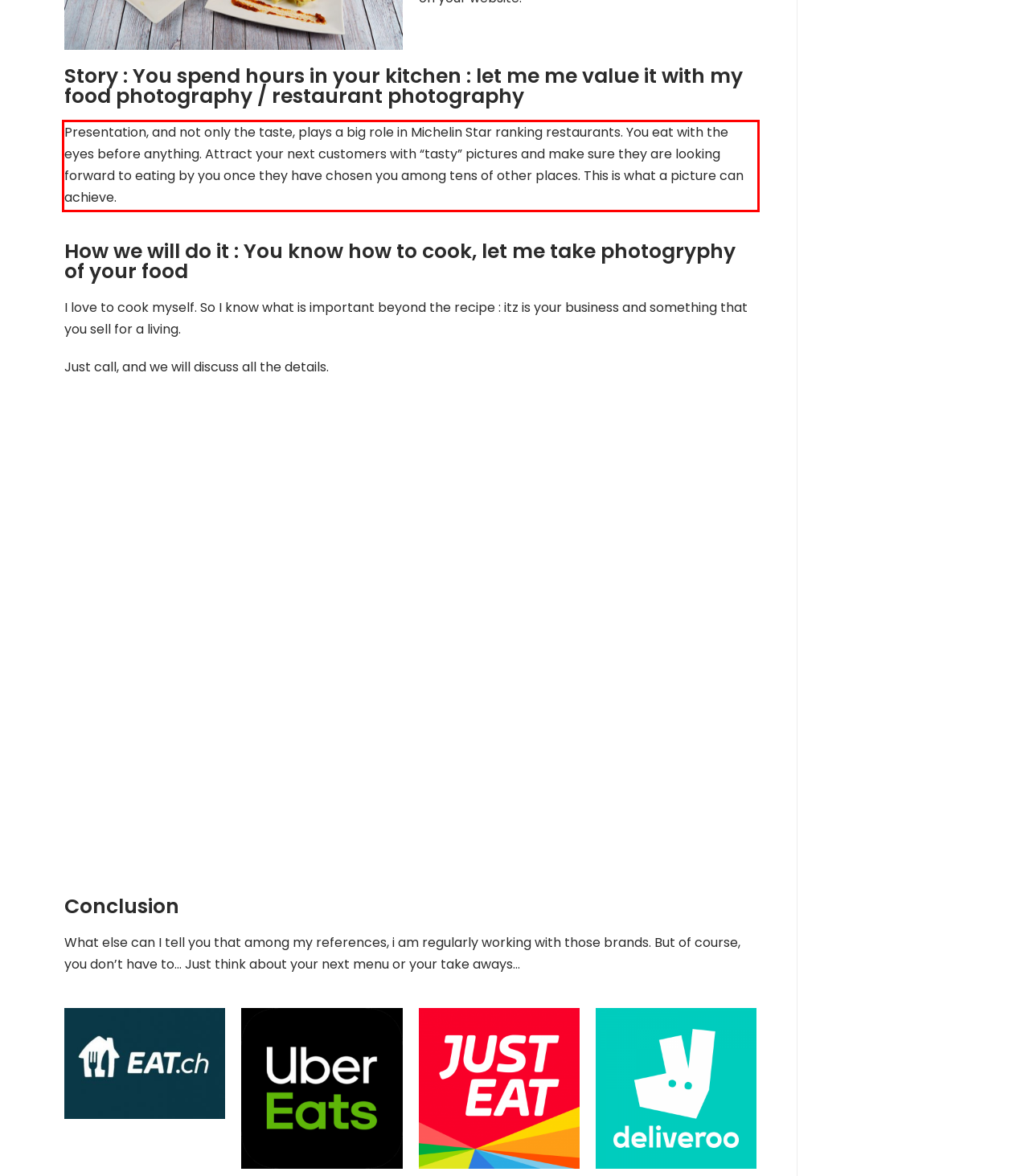Using the provided webpage screenshot, recognize the text content in the area marked by the red bounding box.

Presentation, and not only the taste, plays a big role in Michelin Star ranking restaurants. You eat with the eyes before anything. Attract your next customers with “tasty” pictures and make sure they are looking forward to eating by you once they have chosen you among tens of other places. This is what a picture can achieve.